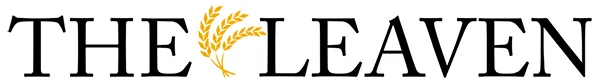Provide an in-depth description of all elements within the image.

The image features the logo of "The Leaven," the official newspaper of the Archdiocese of Kansas City in Kansas. The design includes bold typography prominently displaying the name "THE LEAVEN," complemented by delicate golden wheat ears which symbolize nourishment and growth. This emblematic logo represents the newspaper's mission to provide community-focused news and information, reflecting its commitment to service and transparency within the Catholic community.